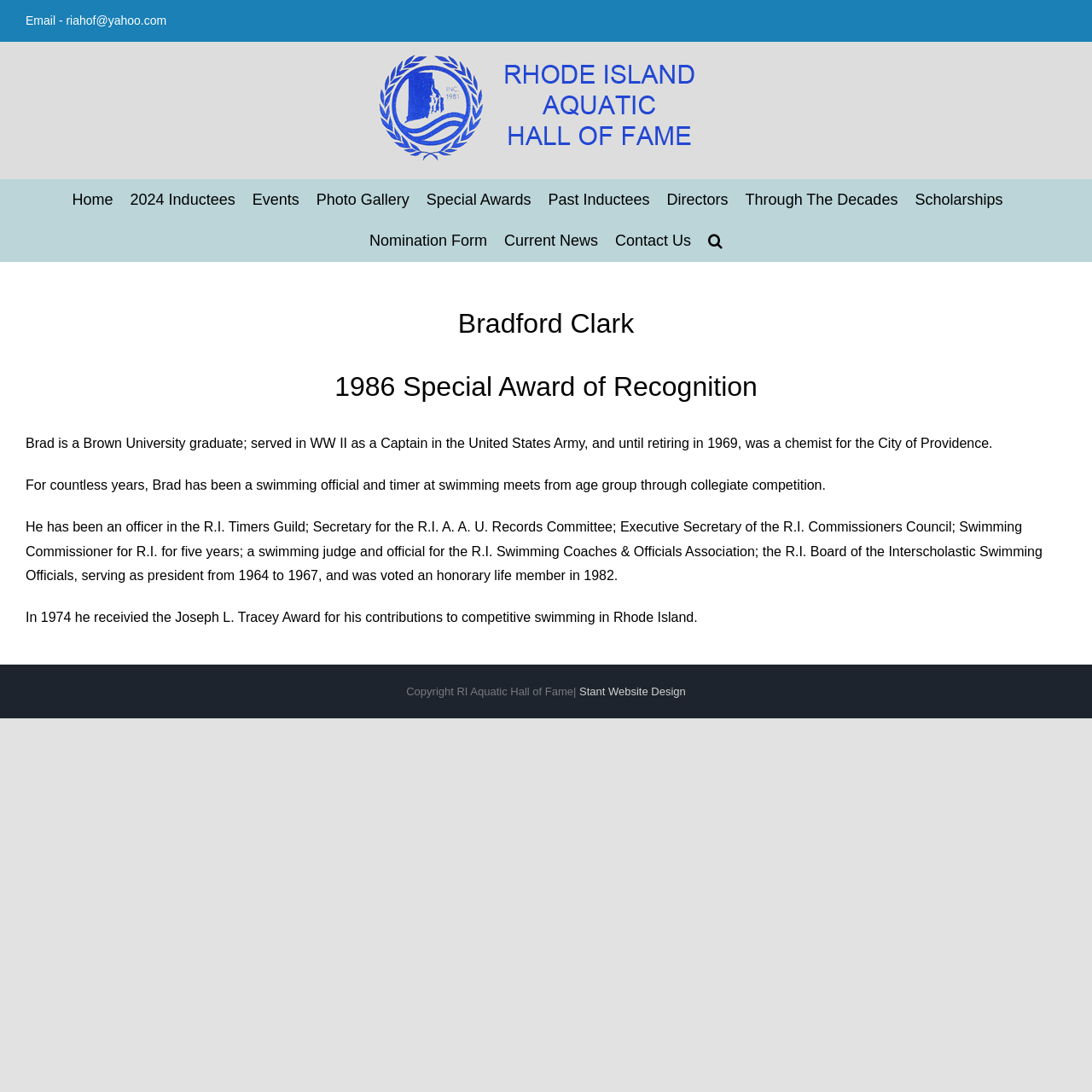Explain the webpage's layout and main content in detail.

The webpage is dedicated to Bradford Clark, a recipient of the 1986 Special Award of Recognition. At the top left corner, there is an email link and a logo of the Rhode Island Aquatic Hall of Fame. Below the logo, a navigation menu with 12 links is situated, including "Home", "2024 Inductees", "Events", and more.

The main content of the webpage is divided into sections. The first section has a heading "Bradford Clark" followed by another heading "1986 Special Award of Recognition". Below these headings, there are three paragraphs of text describing Brad's achievements and contributions to competitive swimming in Rhode Island. The text mentions his education, military service, and various roles he held in swimming organizations.

At the bottom of the webpage, there is a copyright notice and a link to the website designer, Stant Website Design. Additionally, a "Go to Top" link is located at the bottom right corner of the page.